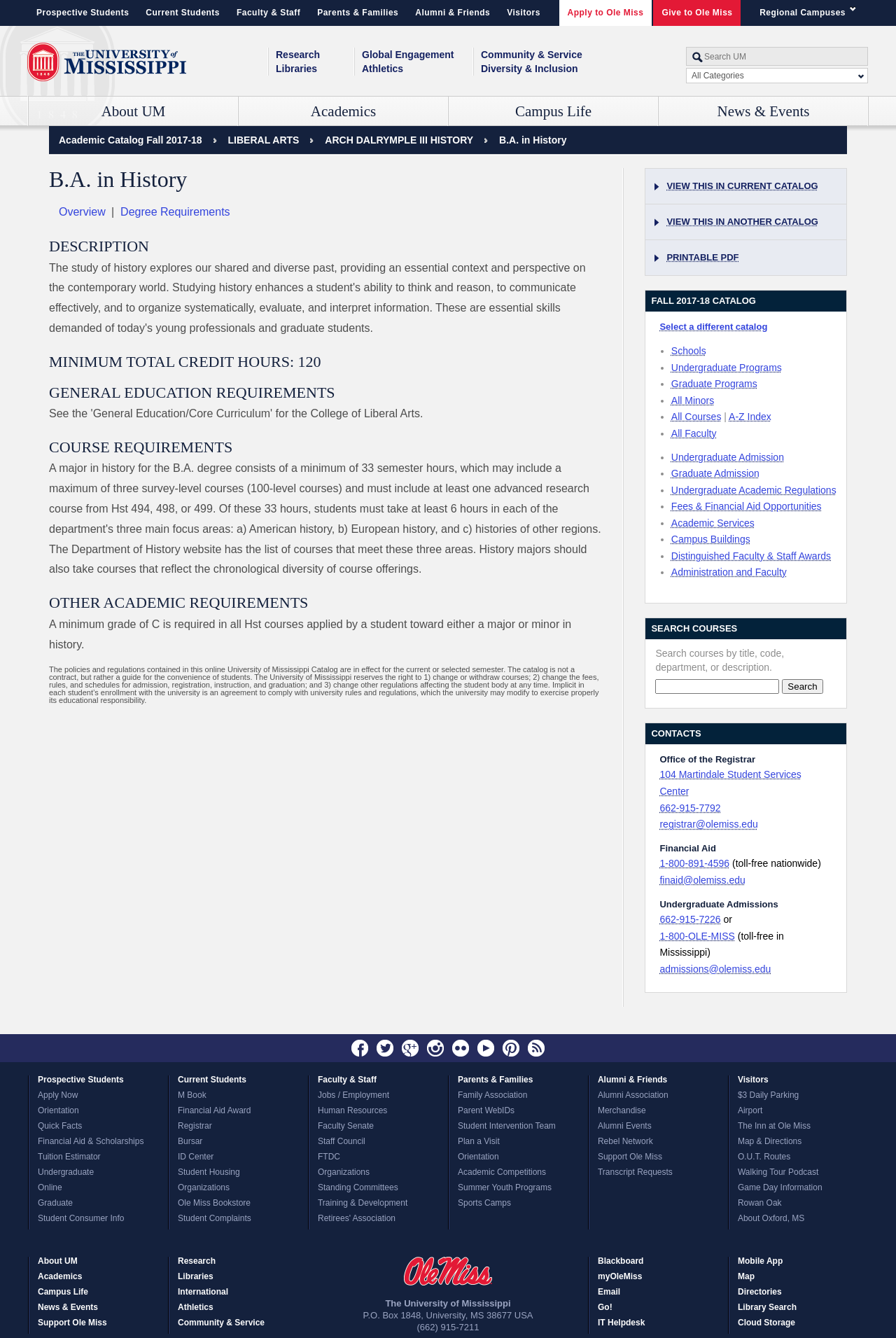What is the name of the college that offers a major in History?
Make sure to answer the question with a detailed and comprehensive explanation.

I looked at the links under the heading 'UNIVERSITY OF MISSISSIPPI SCHOOLS AND COLLEGES' and found the link 'College of Liberal Arts', which is related to the History major mentioned in the meta description.